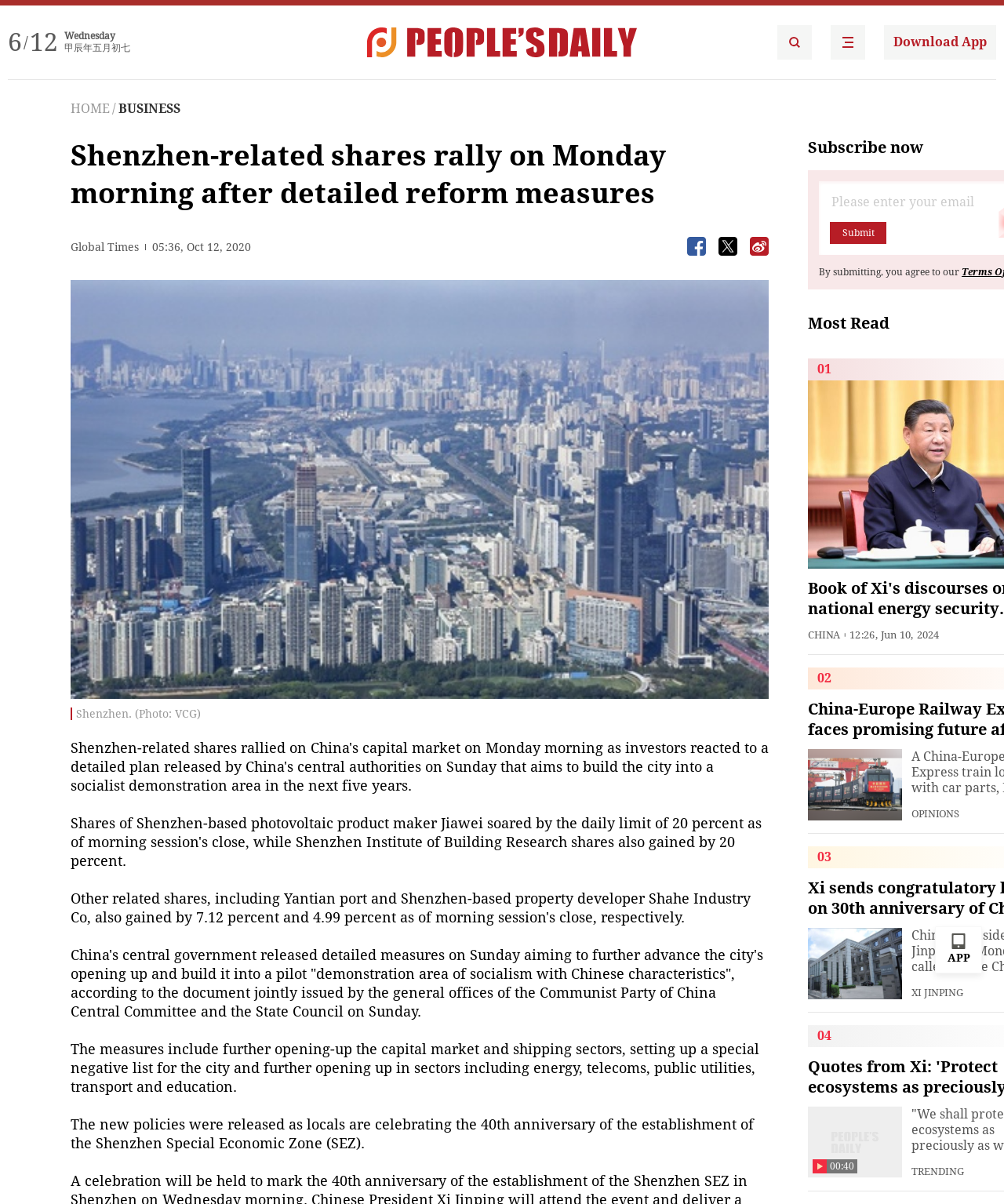Answer the question in a single word or phrase:
What is the name of the city mentioned in the article?

Shenzhen